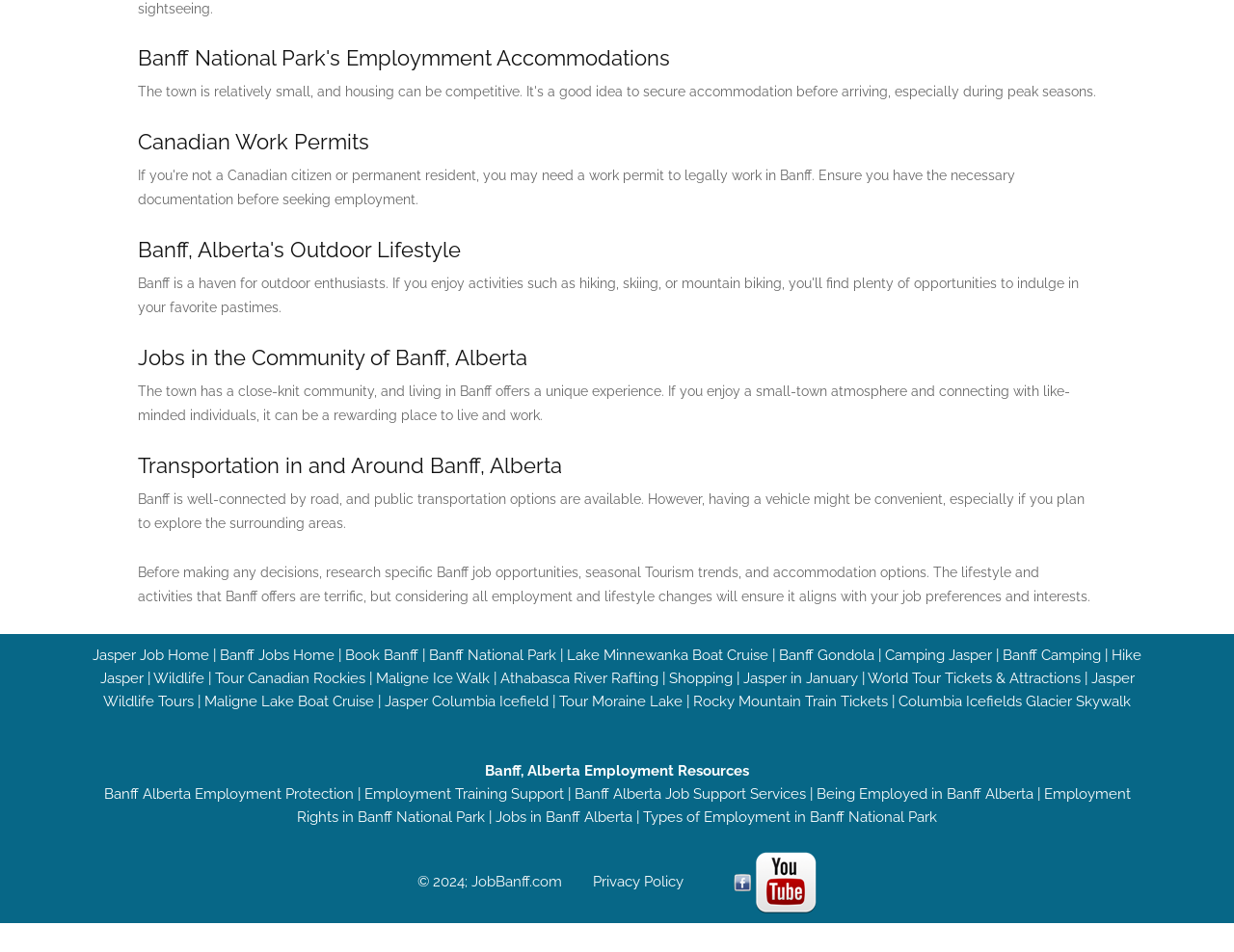Please determine the bounding box coordinates for the element that should be clicked to follow these instructions: "Explore 'Banff National Park'".

[0.348, 0.679, 0.451, 0.697]